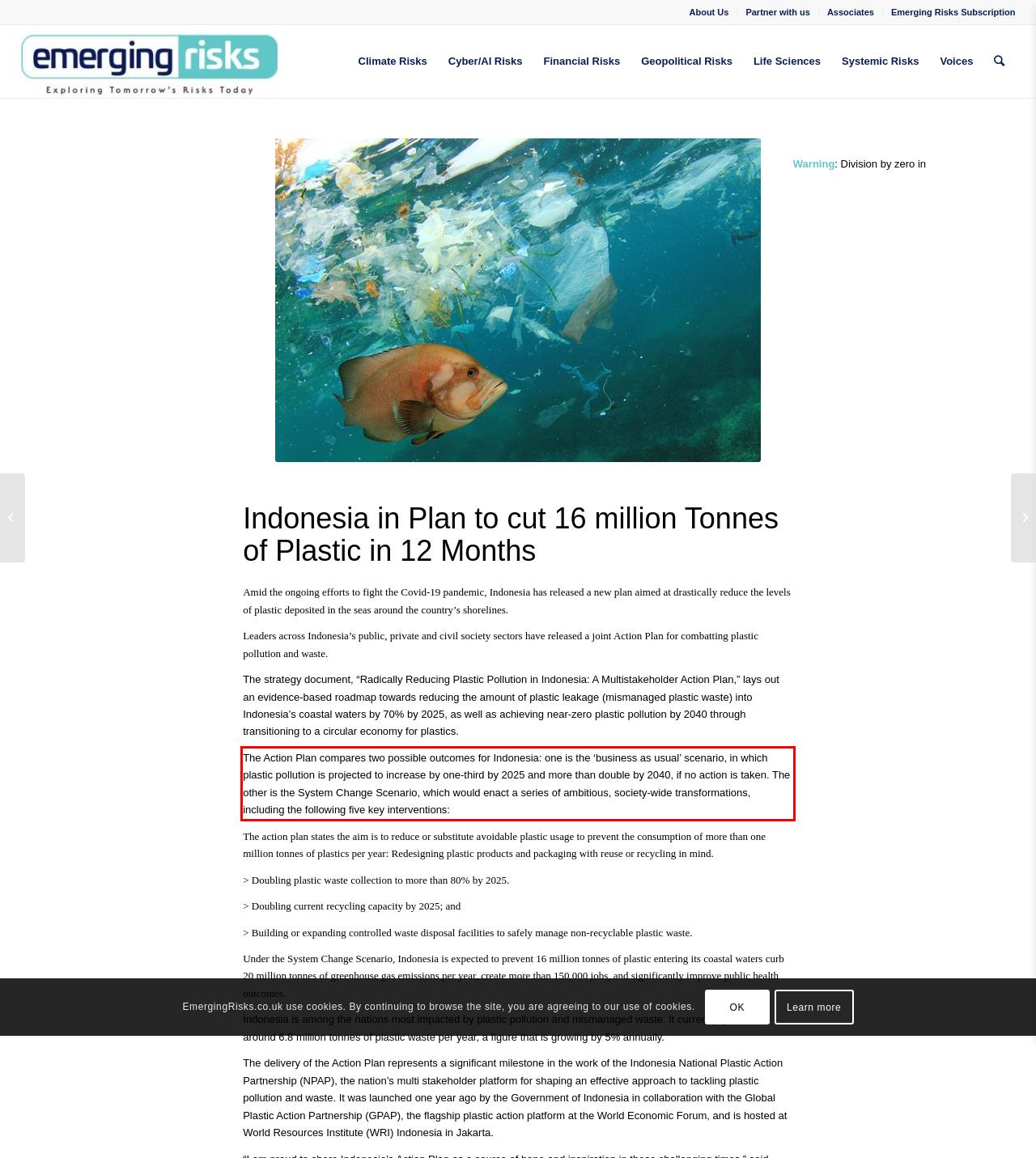Please examine the webpage screenshot containing a red bounding box and use OCR to recognize and output the text inside the red bounding box.

The Action Plan compares two possible outcomes for Indonesia: one is the ‘business as usual’ scenario, in which plastic pollution is projected to increase by one-third by 2025 and more than double by 2040, if no action is taken. The other is the System Change Scenario, which would enact a series of ambitious, society-wide transformations, including the following five key interventions: